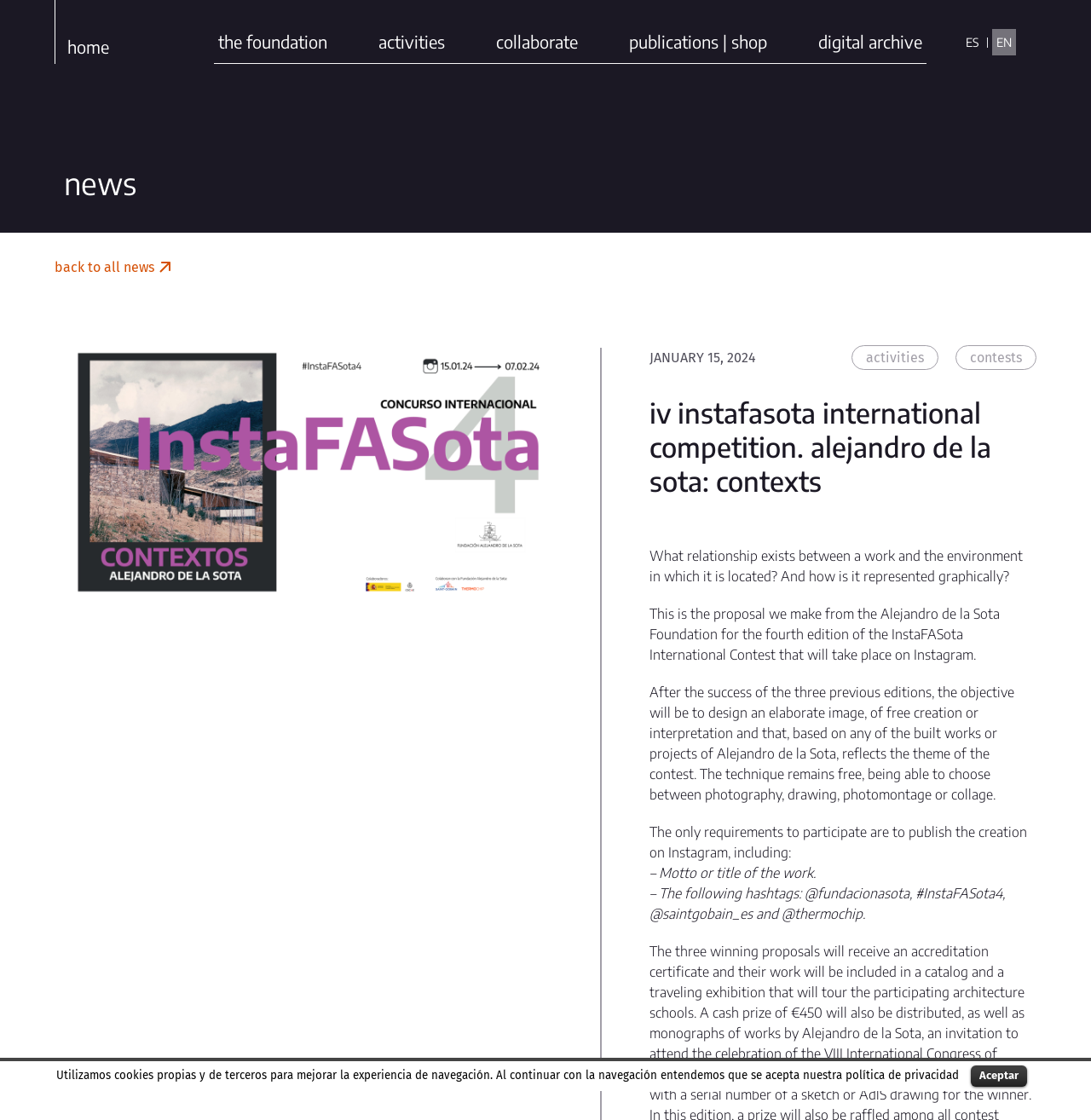What is the language of the webpage?
Please use the image to provide an in-depth answer to the question.

The webpage has links to switch between 'ES' and 'EN' languages, indicating that the webpage is available in both Spanish and English.